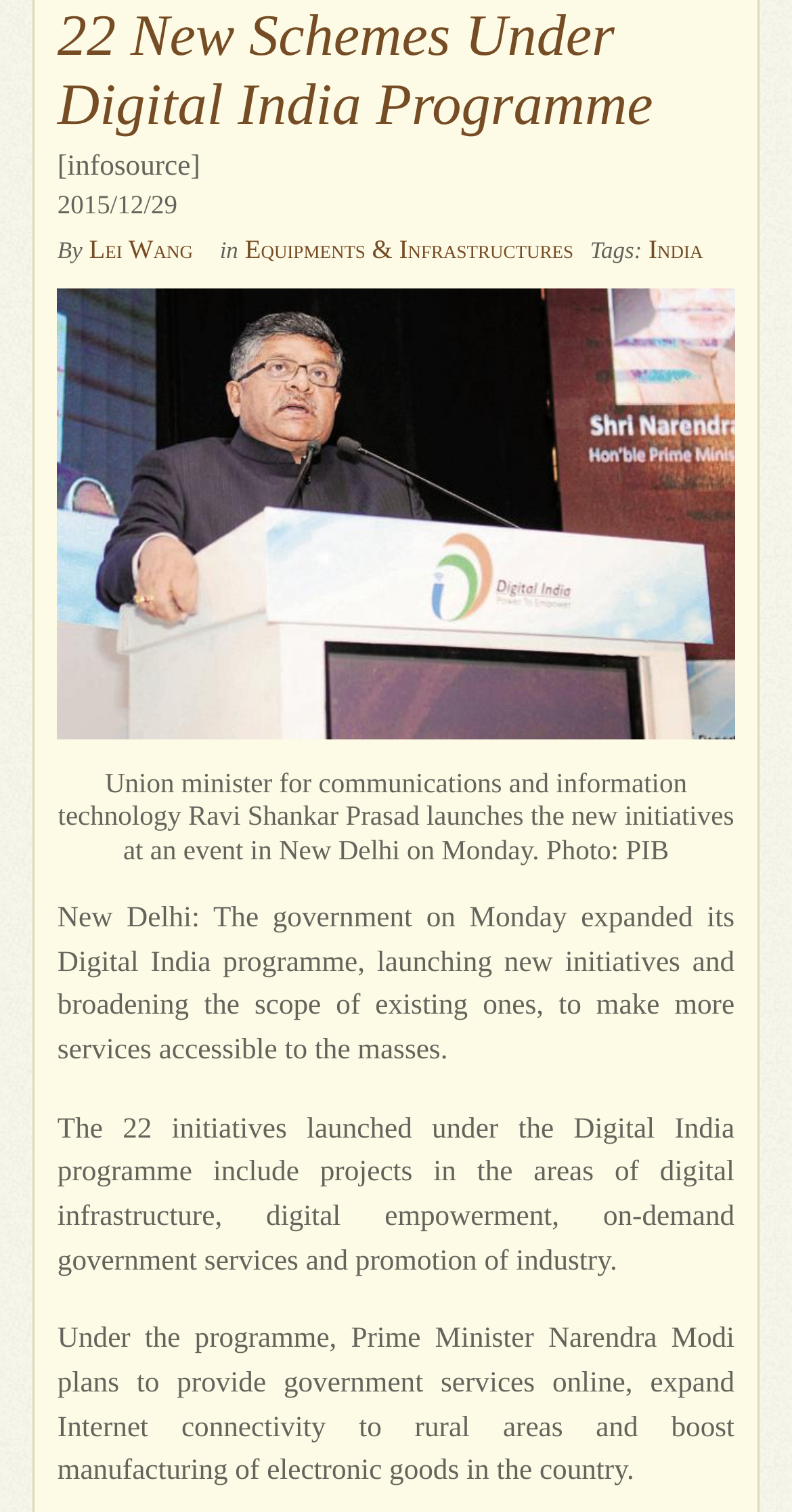Given the element description LRS Paging Canada, specify the bounding box coordinates of the corresponding UI element in the format (top-left x, top-left y, bottom-right x, bottom-right y). All values must be between 0 and 1.

None